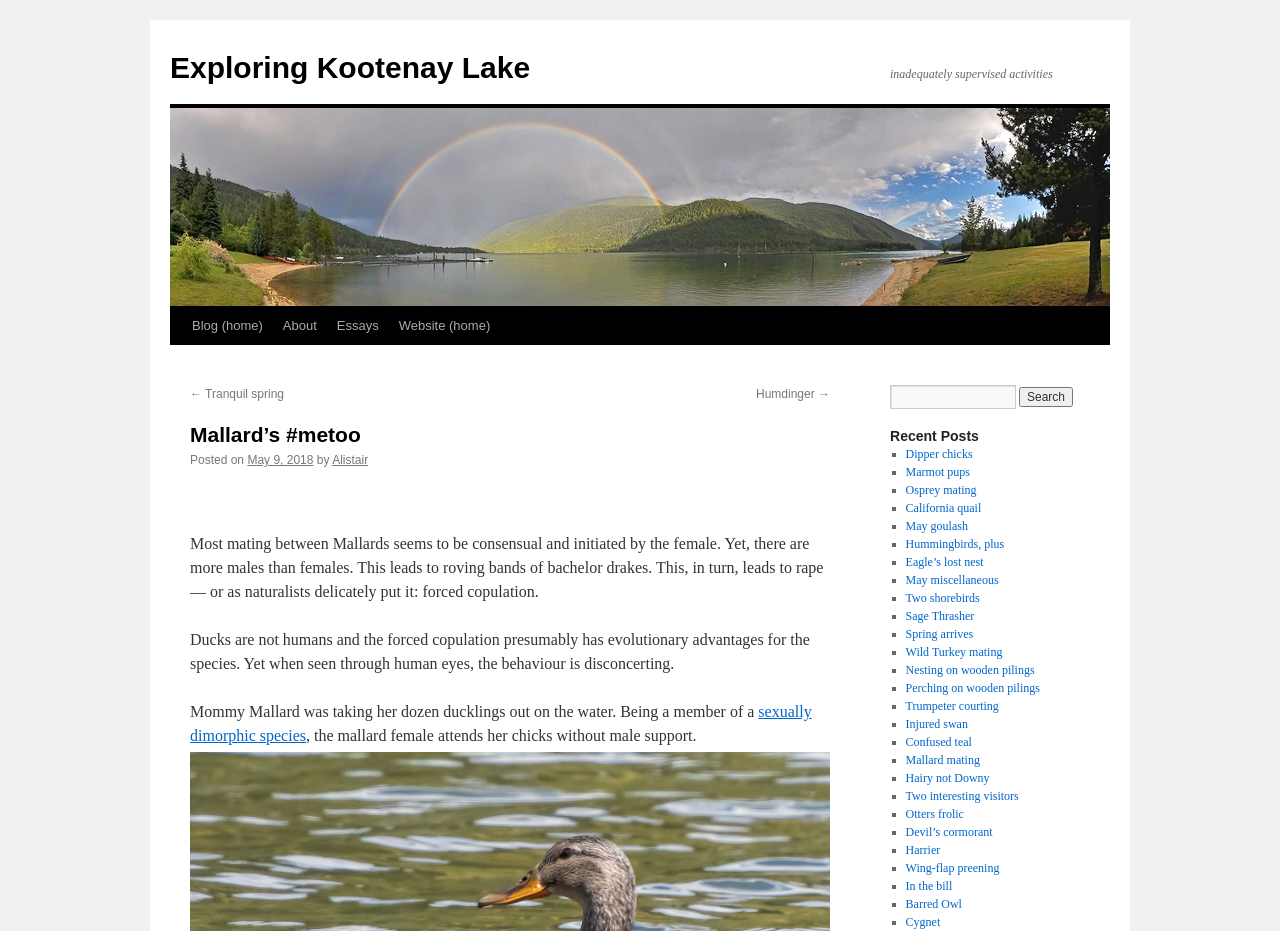Please locate the bounding box coordinates of the element that should be clicked to complete the given instruction: "Search for something".

[0.695, 0.414, 0.852, 0.439]